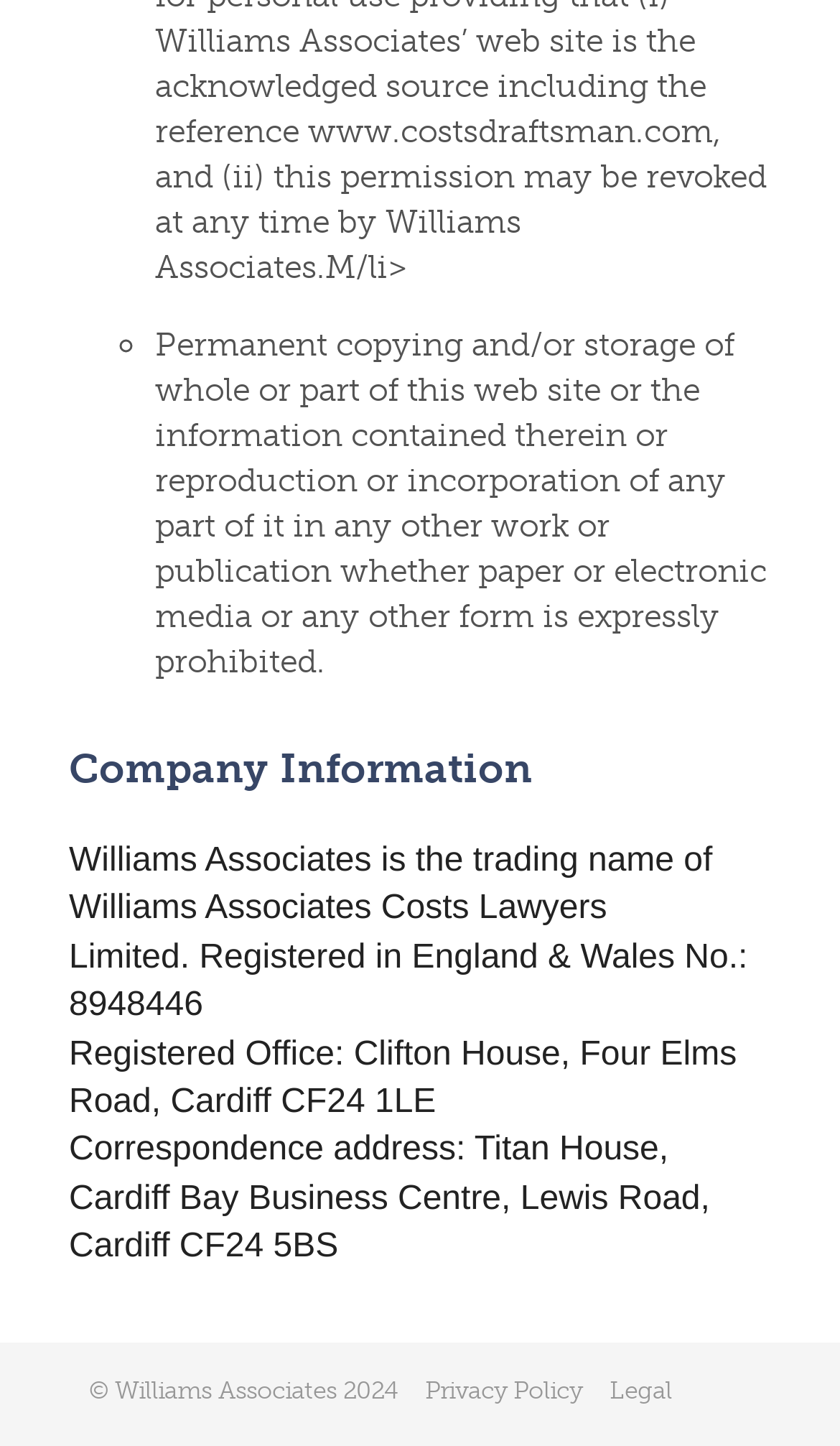Determine the bounding box for the described HTML element: "Legal". Ensure the coordinates are four float numbers between 0 and 1 in the format [left, top, right, bottom].

[0.726, 0.95, 0.8, 0.971]